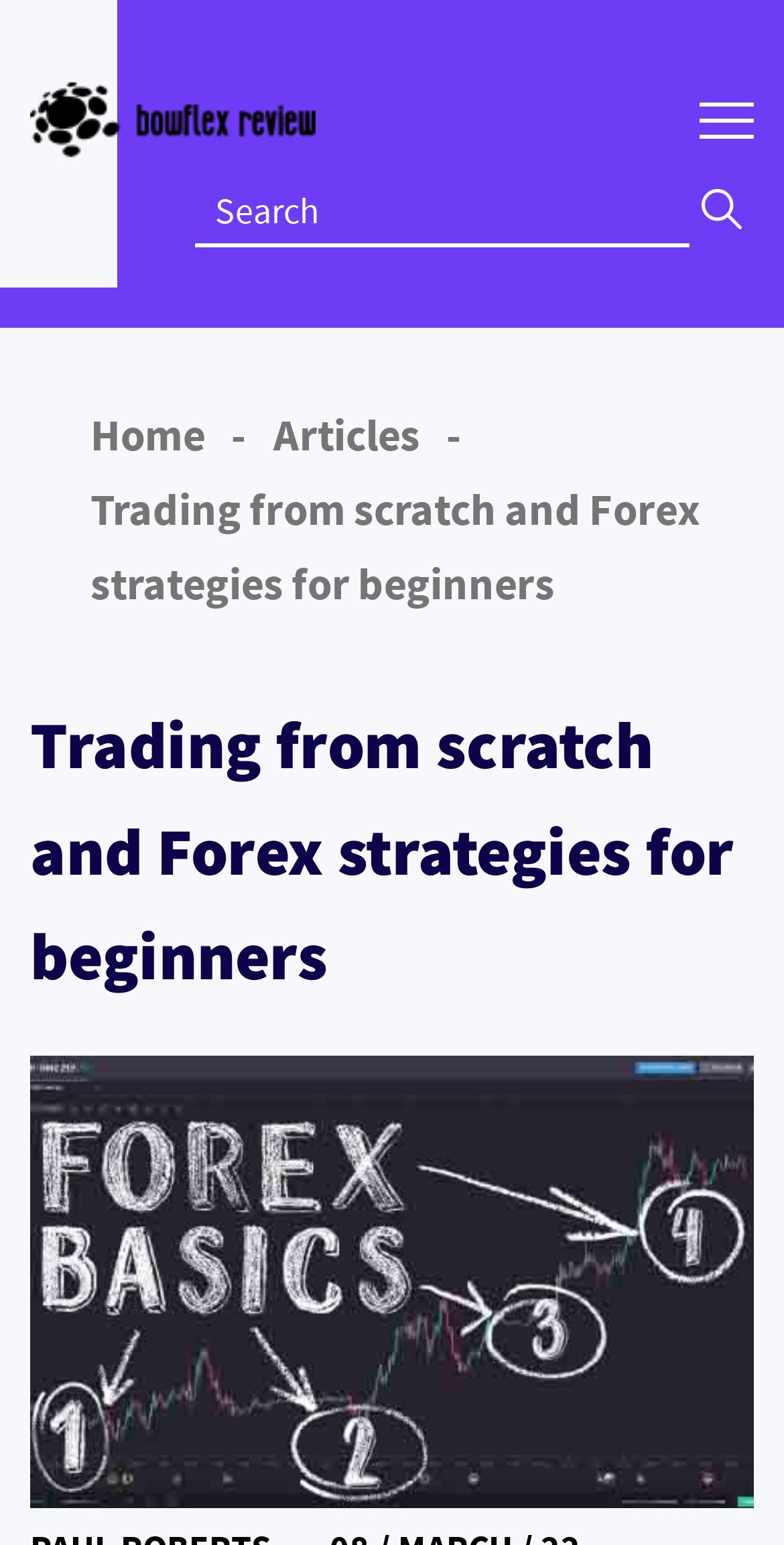Bounding box coordinates are given in the format (top-left x, top-left y, bottom-right x, bottom-right y). All values should be floating point numbers between 0 and 1. Provide the bounding box coordinate for the UI element described as: name="search" placeholder="Search"

[0.249, 0.117, 0.879, 0.16]